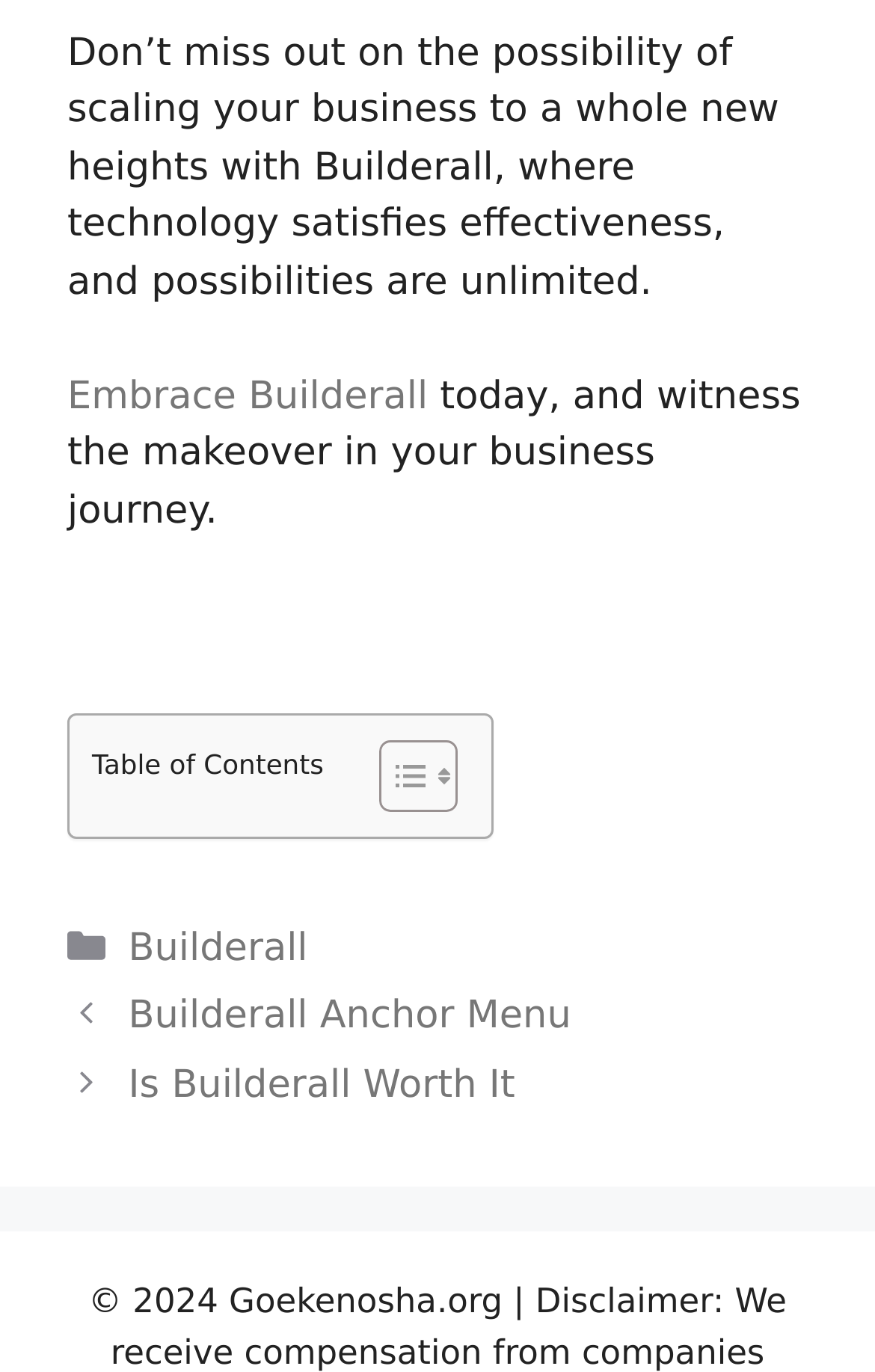Provide the bounding box coordinates of the HTML element described by the text: "Builderall". The coordinates should be in the format [left, top, right, bottom] with values between 0 and 1.

[0.147, 0.675, 0.352, 0.707]